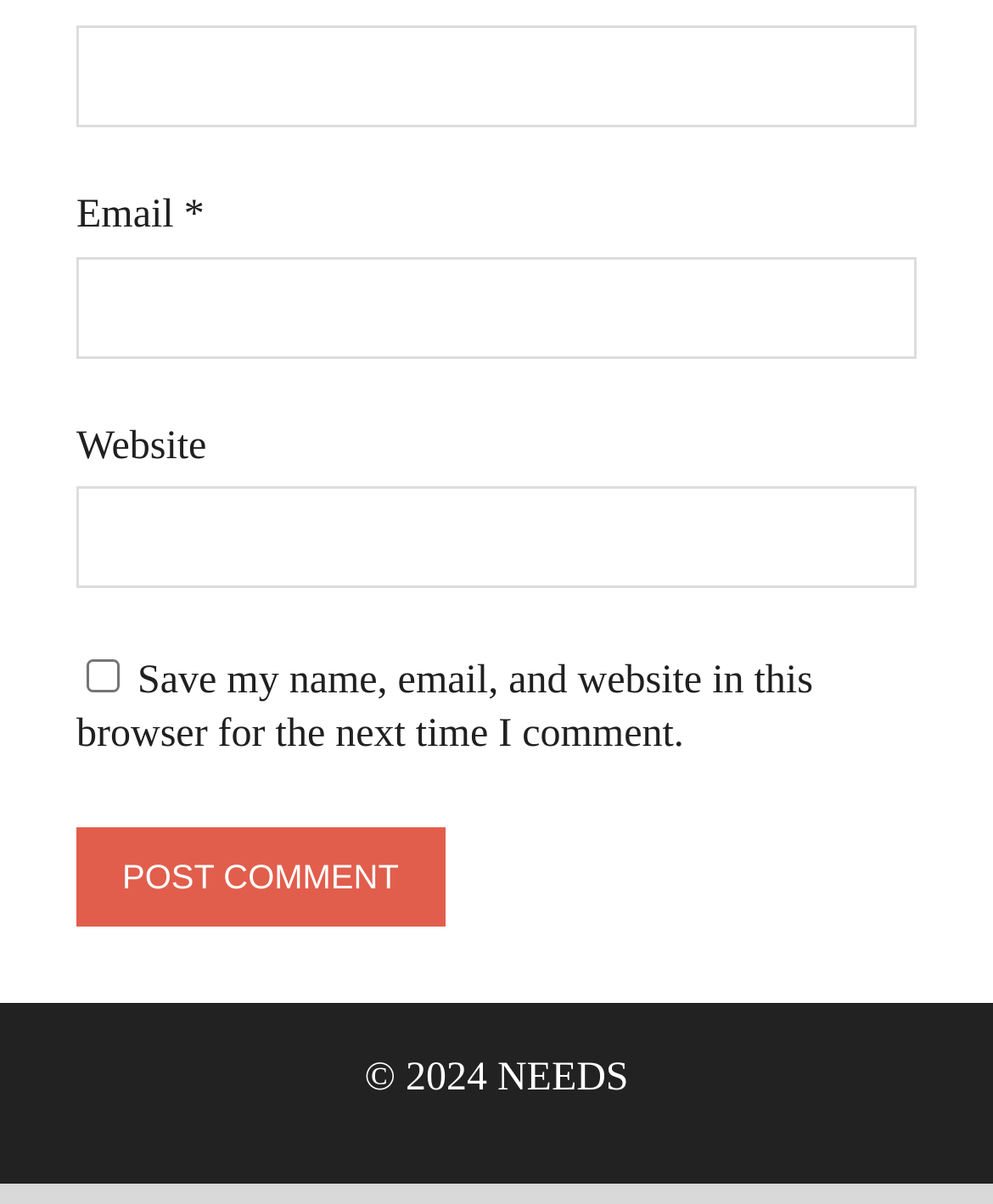What is the copyright year?
Refer to the image and offer an in-depth and detailed answer to the question.

The copyright year is 2024 because the StaticText element at the bottom of the page has the OCR text '© 2024 NEEDS', indicating that the website's content is copyrighted in the year 2024.